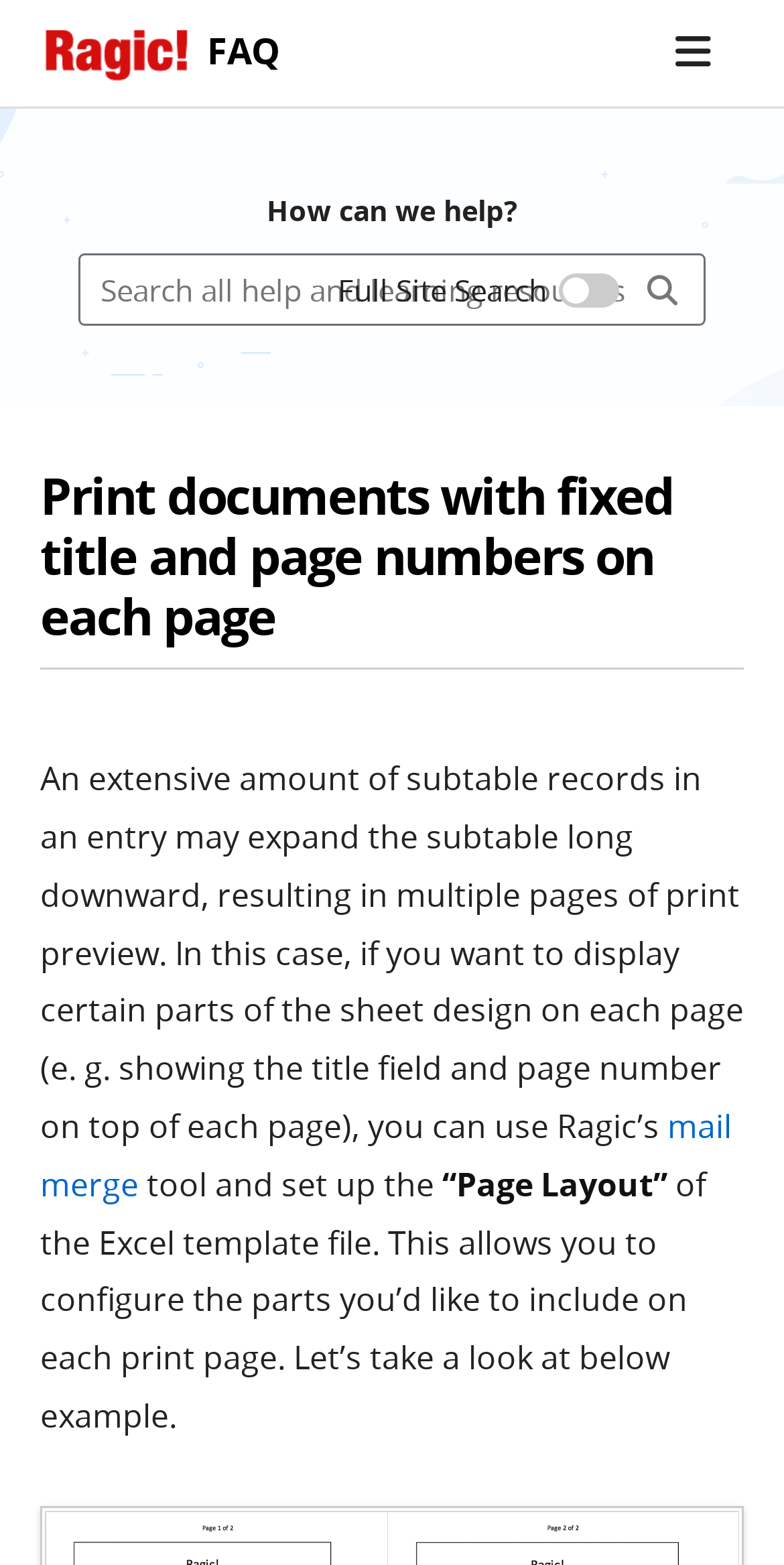Provide a thorough description of this webpage.

The webpage appears to be a help or tutorial page, with a focus on printing documents with fixed titles and page numbers. At the top left, there is a Ragic logo, accompanied by a link to the FAQ page. Next to the logo, there is a search bar with a placeholder text "Search" and a search button on the right. Below the search bar, there is a heading that reads "Print documents with fixed title and page numbers on each page".

The main content of the page is a tutorial or guide that explains how to handle extensive subtable records in an entry, which can result in multiple pages of print preview. The text explains that in such cases, users can use Ragic's mail merge tool to display certain parts of the sheet design on each page, such as the title field and page number on top of each page. The tutorial provides more details on how to set up the "Page Layout" of the Excel template file to configure the parts to include on each print page.

Overall, the page has a simple and clean layout, with a prominent search bar at the top and a clear heading that indicates the topic of the page. The tutorial text is divided into paragraphs, making it easy to read and follow.